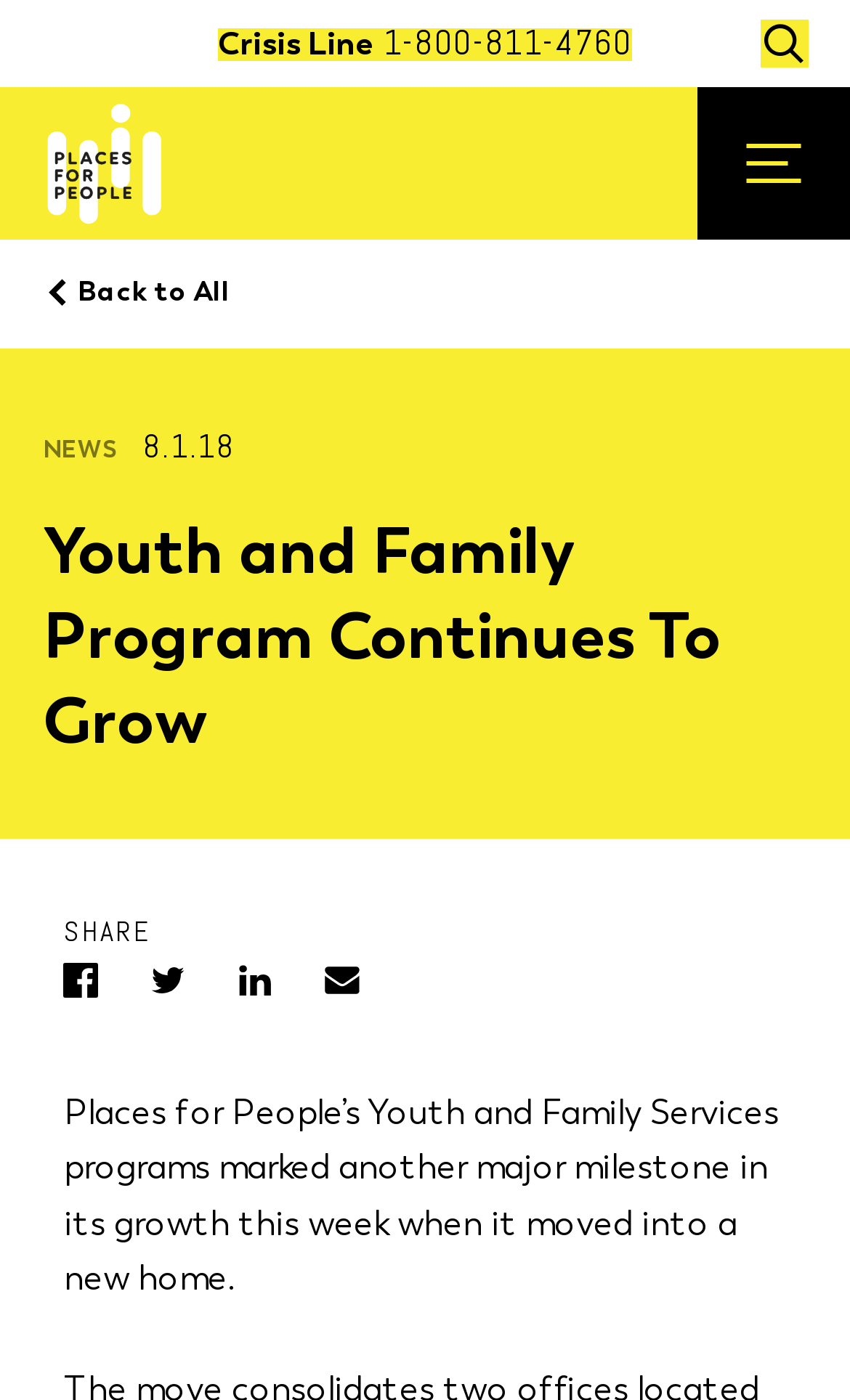Provide the bounding box coordinates of the area you need to click to execute the following instruction: "Share on Facebook".

[0.075, 0.687, 0.116, 0.718]